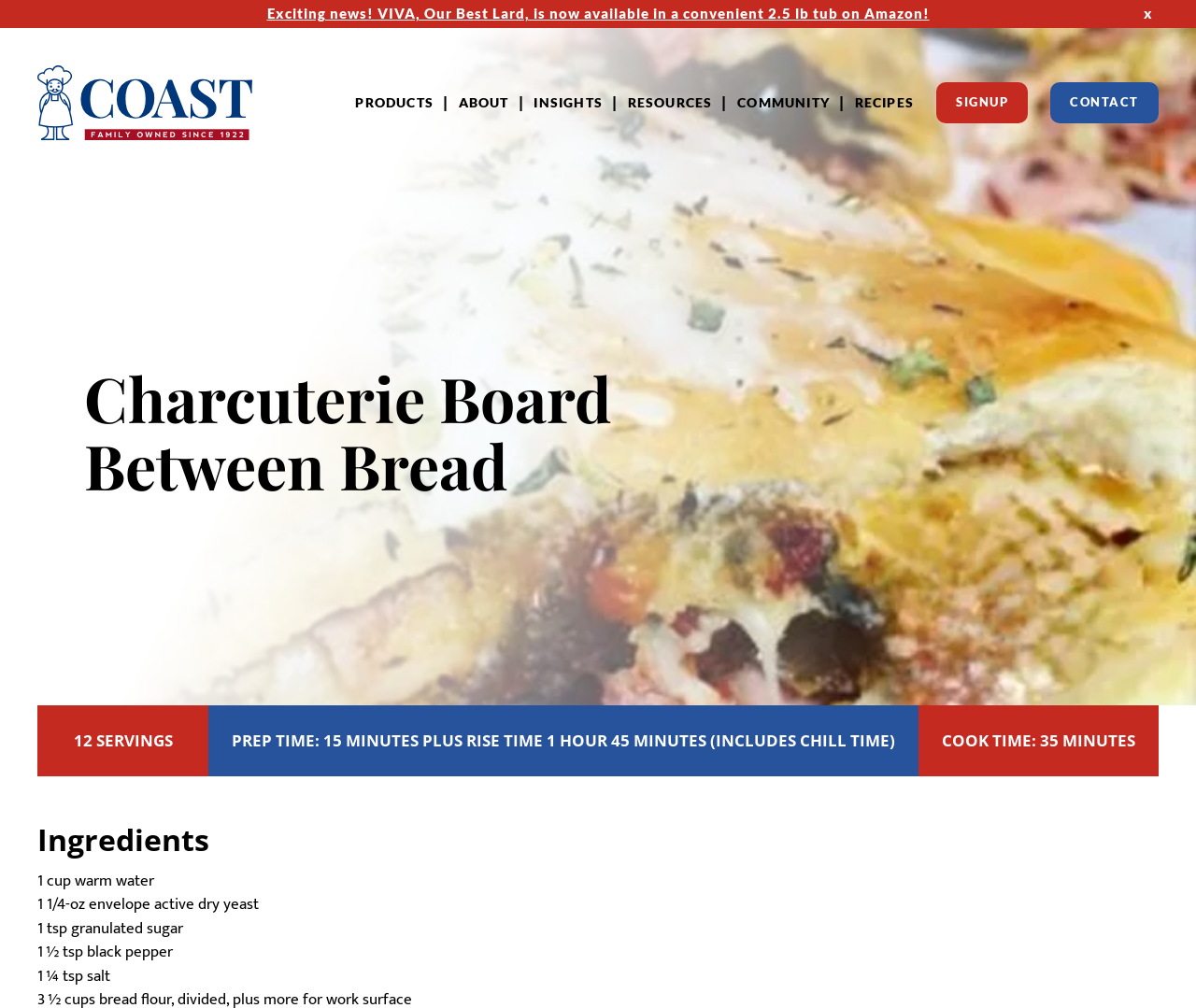Select the bounding box coordinates of the element I need to click to carry out the following instruction: "Click the 'CONTACT' link".

[0.878, 0.082, 0.969, 0.122]